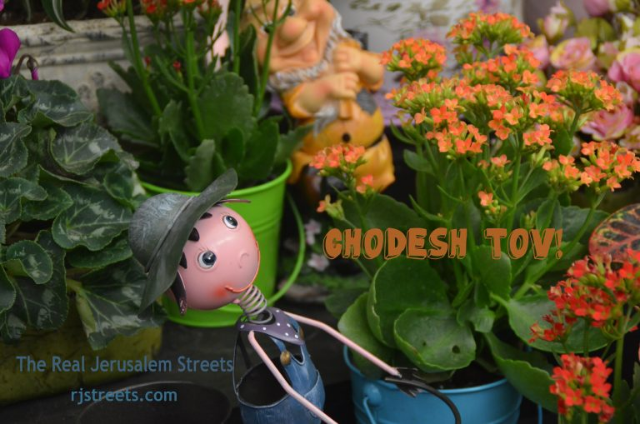Who is credited with the photo?
Please provide a single word or phrase as your answer based on the image.

The Real Jerusalem Streets